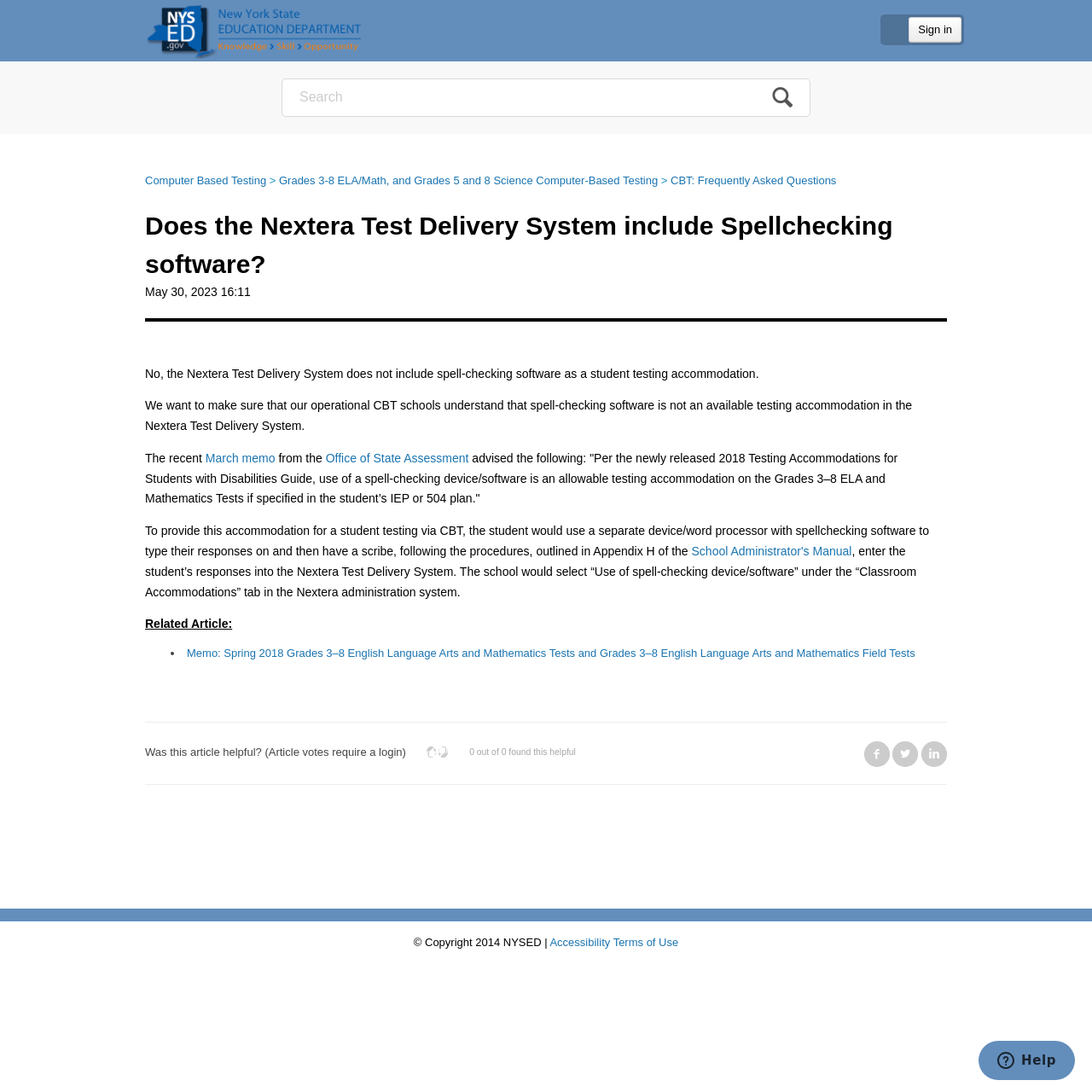Could you please study the image and provide a detailed answer to the question:
What is the purpose of the 'Use of spell-checking device/software' accommodation?

The purpose of the 'Use of spell-checking device/software' accommodation can be inferred from the context of the article, which discusses the availability of this accommodation for students with disabilities taking the Grades 3-8 ELA and Mathematics Tests.